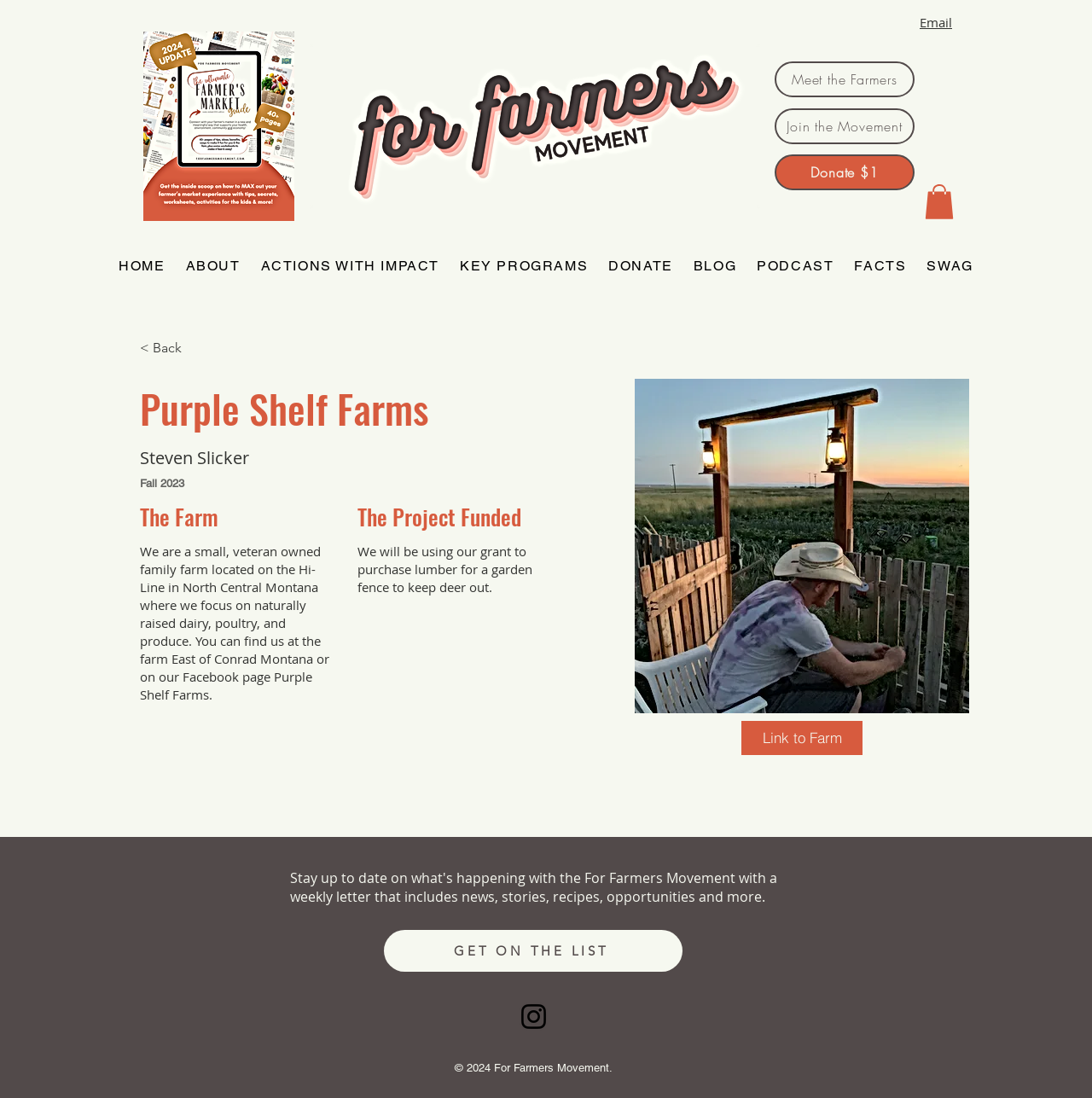Determine the bounding box coordinates of the region that needs to be clicked to achieve the task: "Open the 'HOME' page".

[0.102, 0.227, 0.157, 0.258]